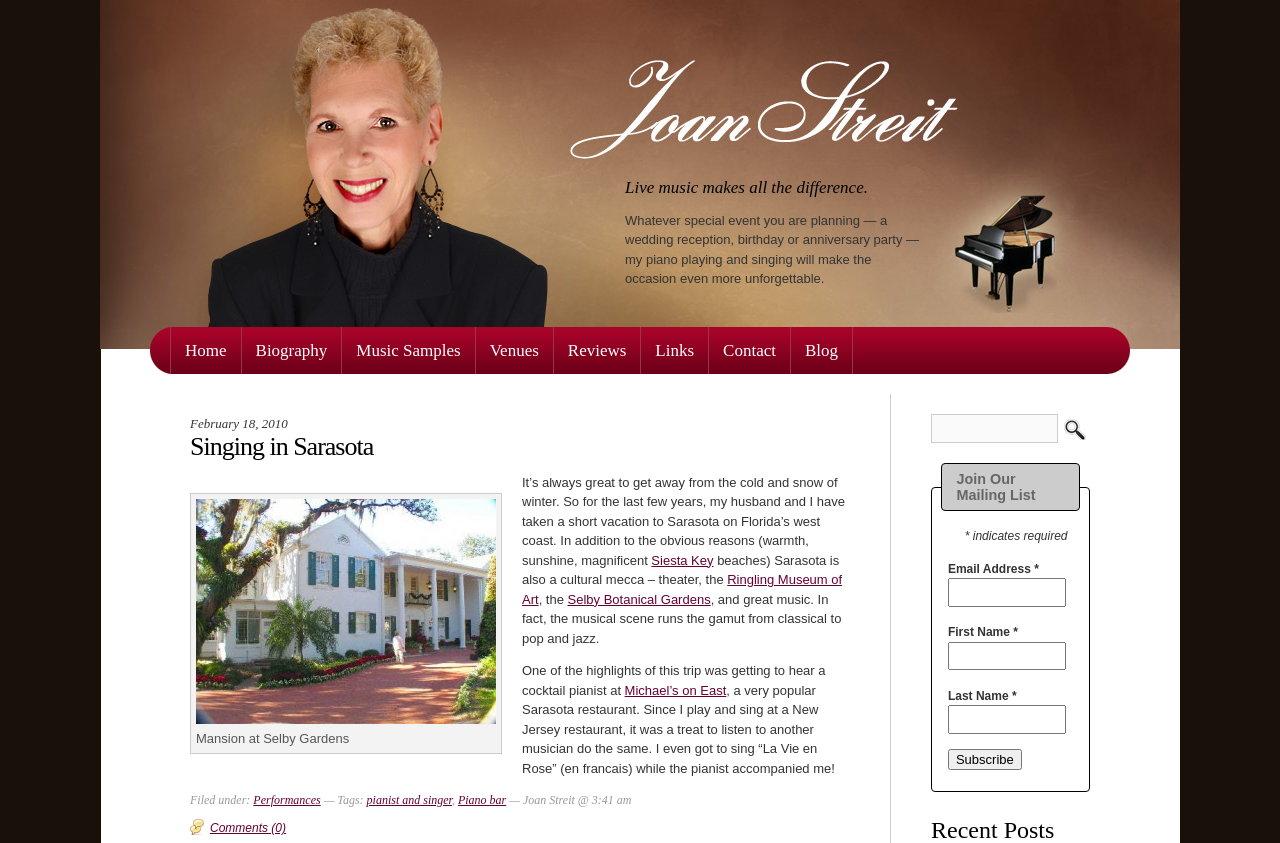What is the name of the restaurant where the author heard a cocktail pianist?
Please provide a comprehensive and detailed answer to the question.

I found the answer by reading the text element that mentions 'getting to hear a cocktail pianist at Michael's on East, a very popular Sarasota restaurant'.